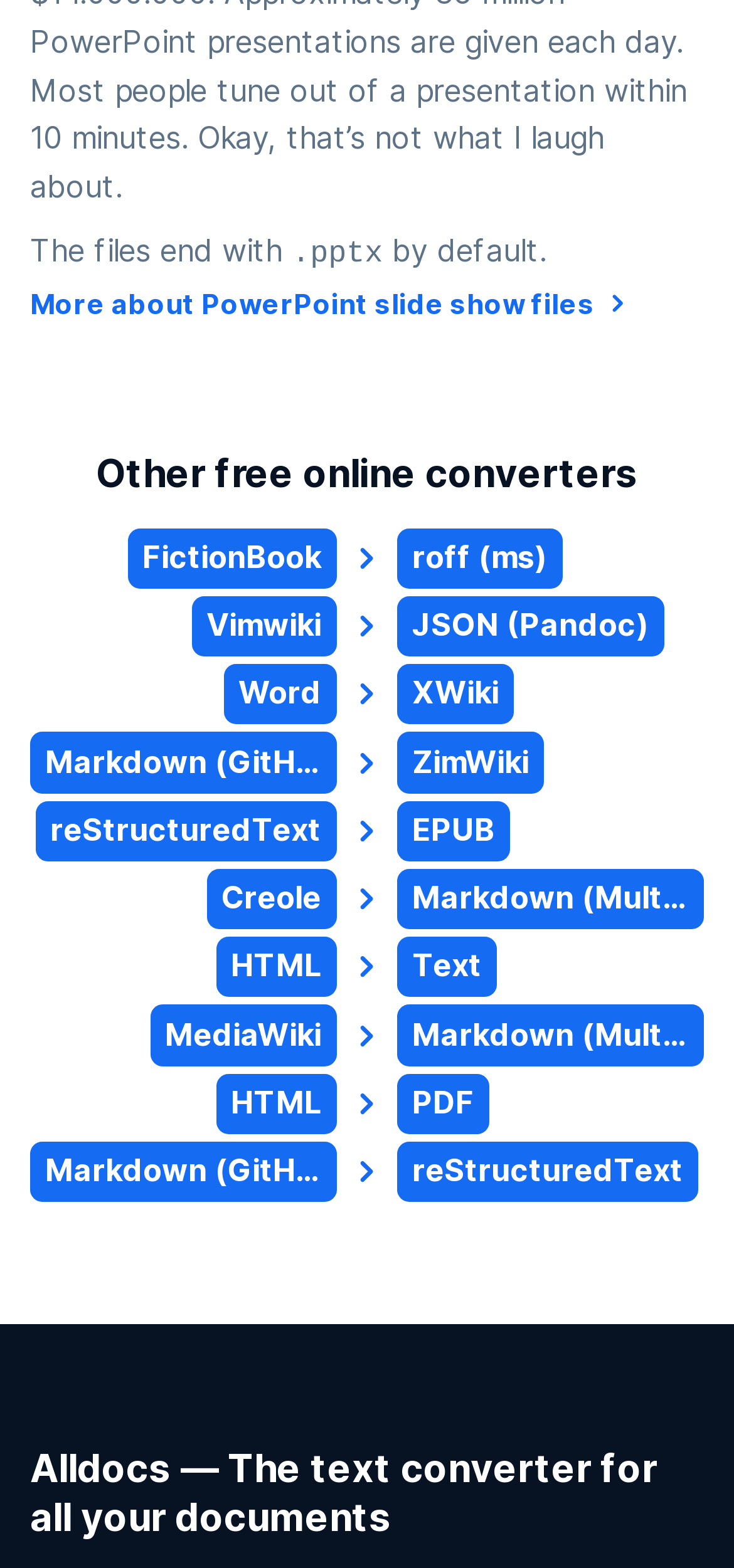Please provide a short answer using a single word or phrase for the question:
What is the default file extension?

.pptx